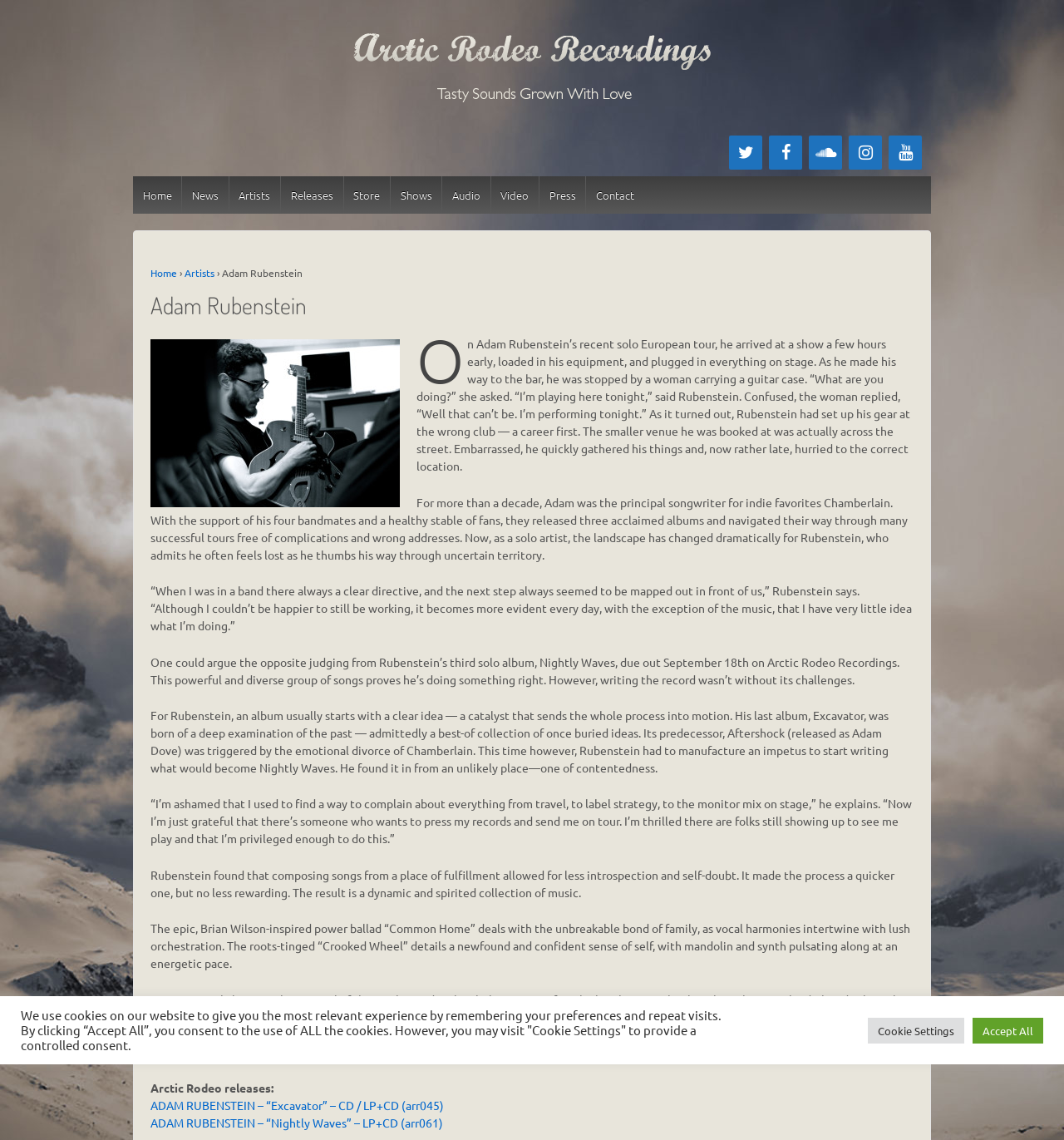Highlight the bounding box coordinates of the region I should click on to meet the following instruction: "Explore Arctic Rodeo Recordings".

[0.125, 0.056, 0.875, 0.069]